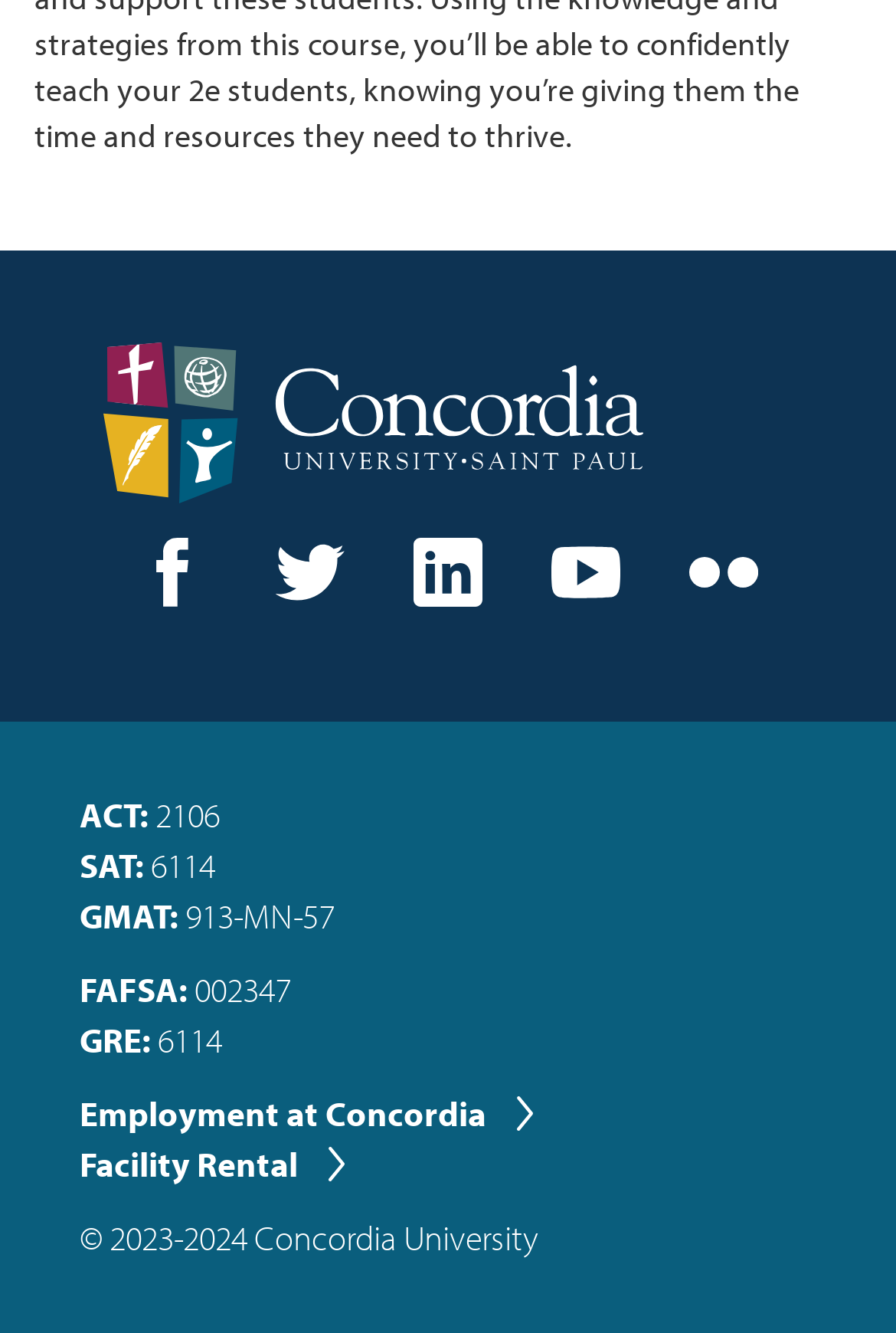Identify the bounding box for the UI element specified in this description: "Facility Rental". The coordinates must be four float numbers between 0 and 1, formatted as [left, top, right, bottom].

[0.088, 0.855, 0.409, 0.893]